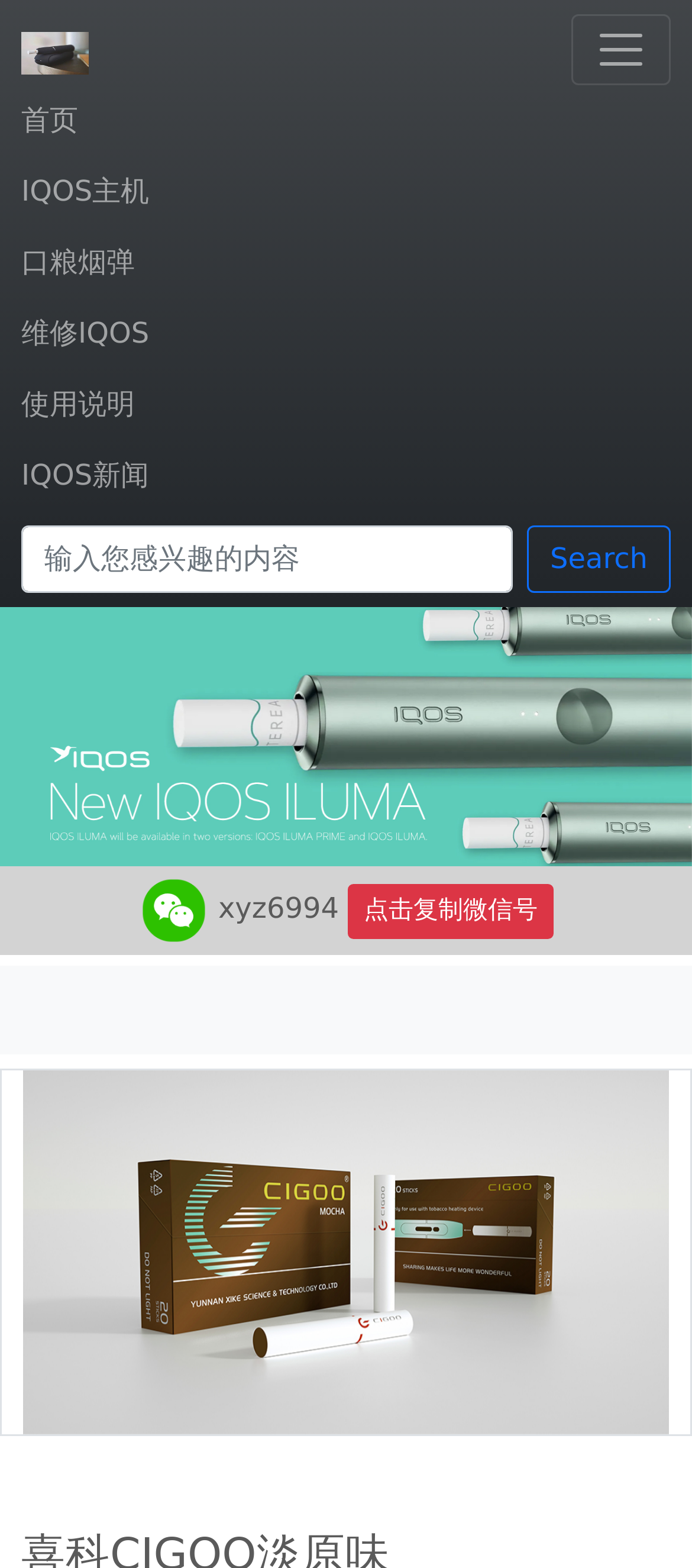Determine the bounding box coordinates of the region to click in order to accomplish the following instruction: "View IQOS新闻". Provide the coordinates as four float numbers between 0 and 1, specifically [left, top, right, bottom].

[0.031, 0.281, 0.969, 0.326]